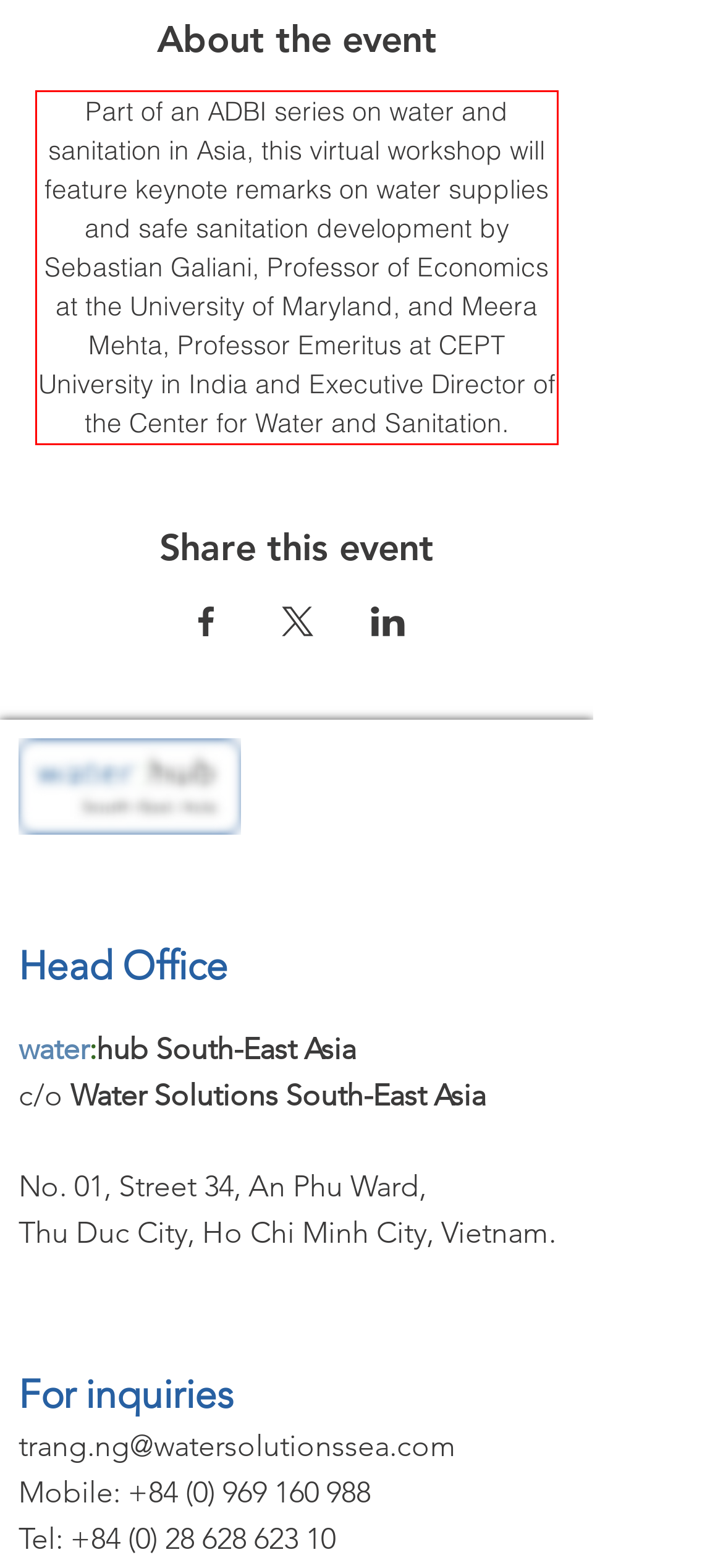With the provided screenshot of a webpage, locate the red bounding box and perform OCR to extract the text content inside it.

Part of an ADBI series on water and sanitation in Asia, this virtual workshop will feature keynote remarks on water supplies and safe sanitation development by Sebastian Galiani, Professor of Economics at the University of Maryland, and Meera Mehta, Professor Emeritus at CEPT University in India and Executive Director of the Center for Water and Sanitation.